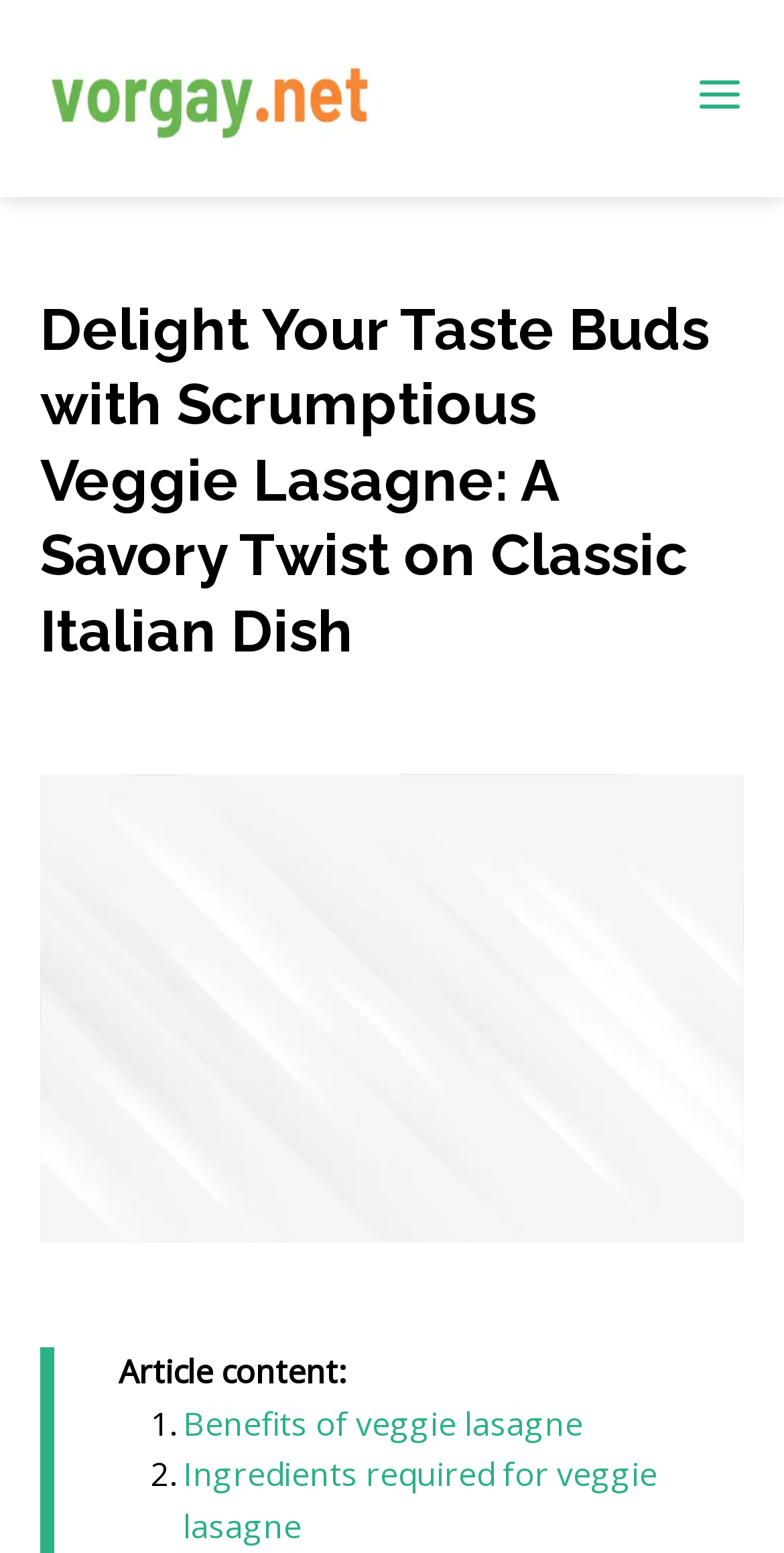Provide the bounding box coordinates of the HTML element this sentence describes: "Ingredients required for veggie lasagne".

[0.233, 0.935, 0.838, 0.997]